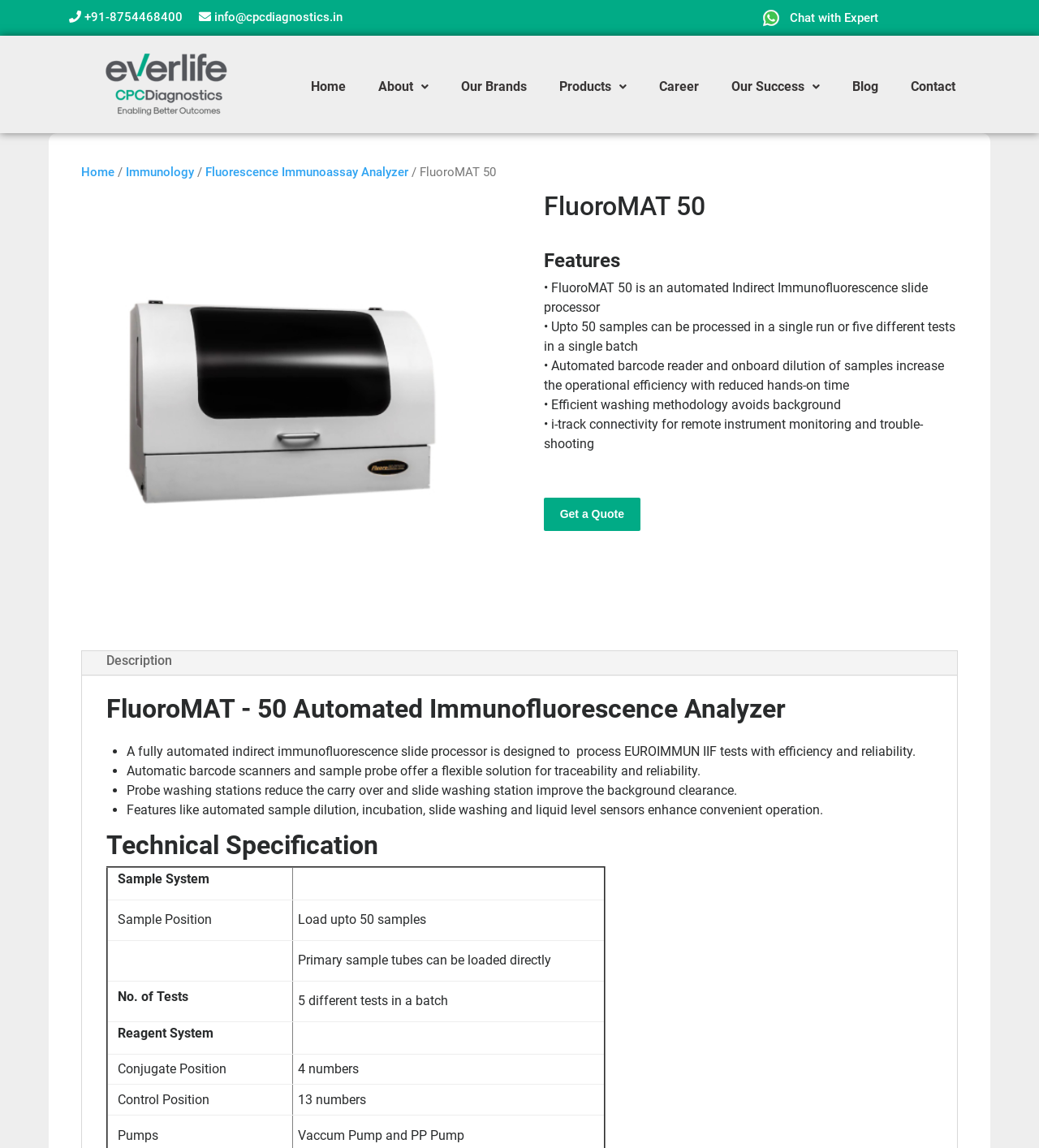Show the bounding box coordinates for the HTML element as described: "Our Success".

[0.692, 0.059, 0.801, 0.092]